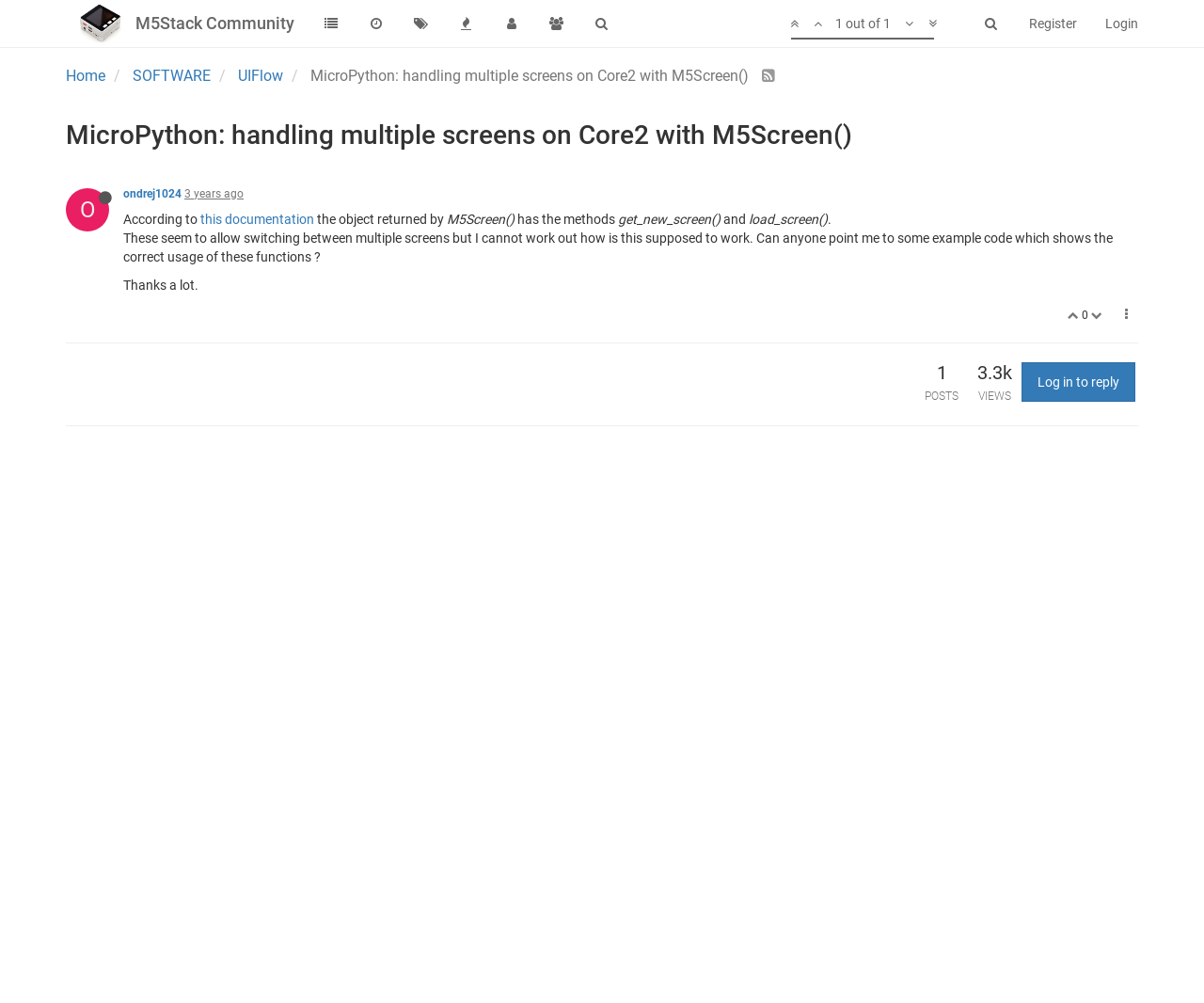Give a one-word or short phrase answer to the question: 
Who is the author of the post?

ondrej1024